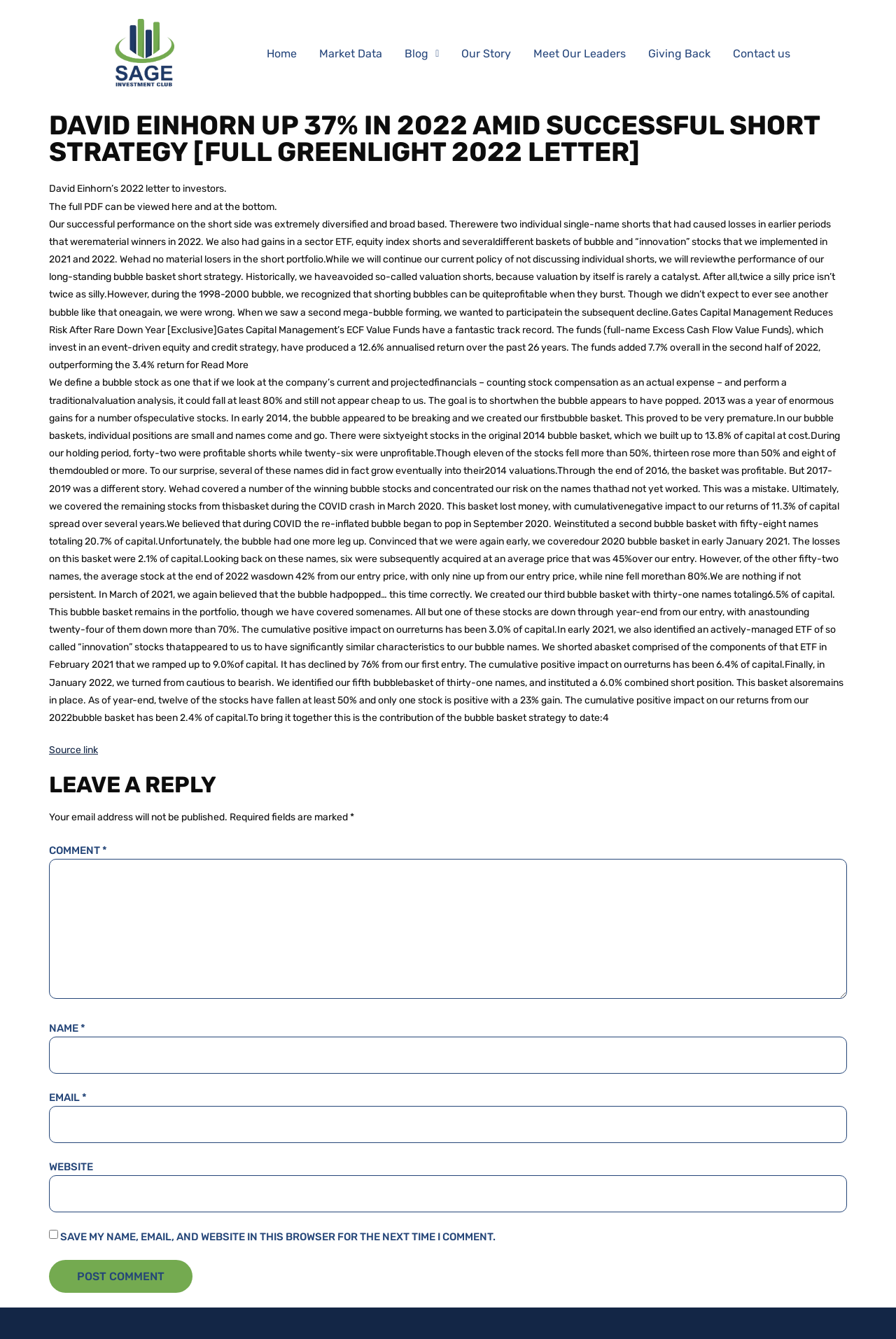Give a concise answer using only one word or phrase for this question:
How many bubble baskets were created?

Five